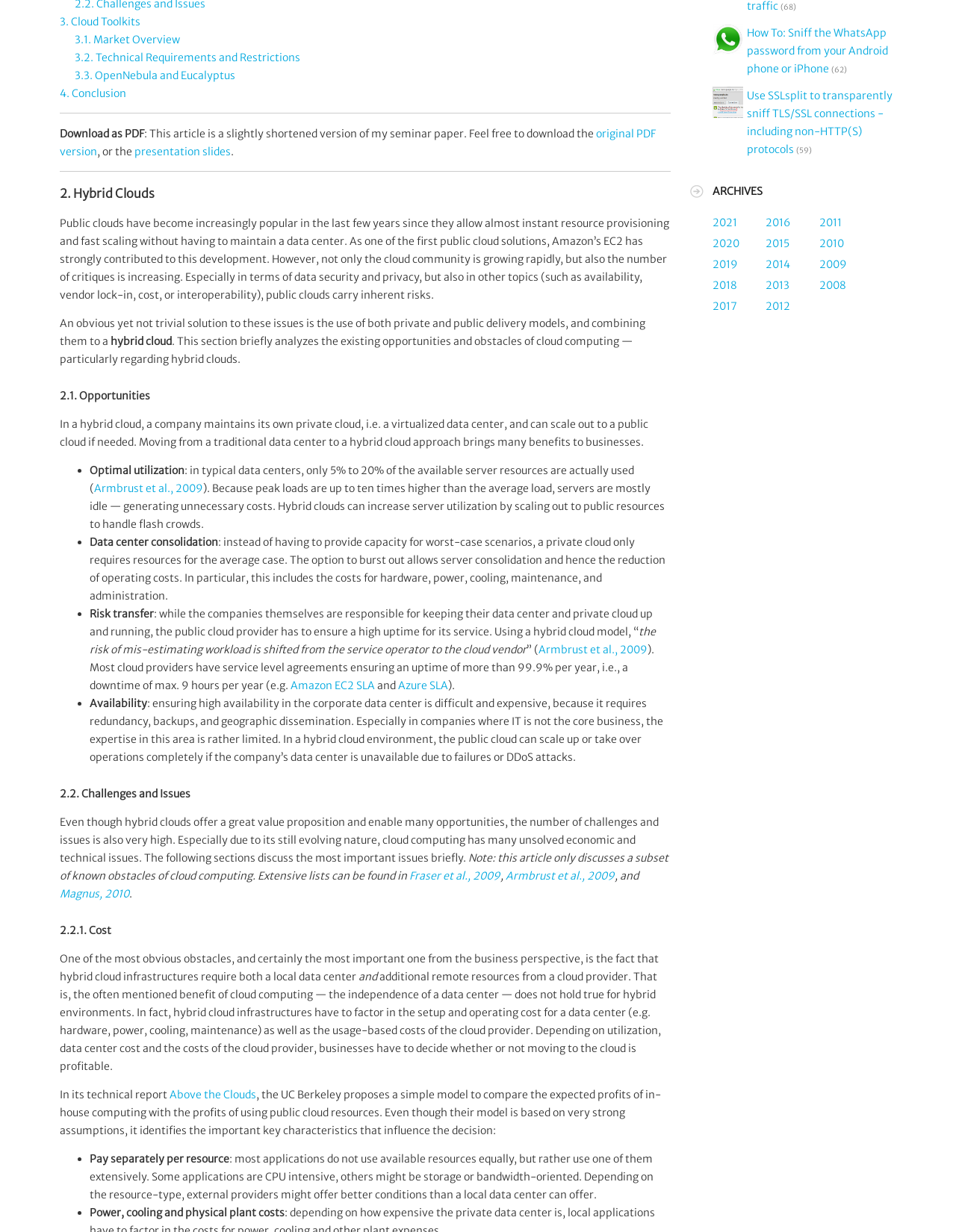Provide the bounding box coordinates of the HTML element described by the text: "Water treatment containers".

None